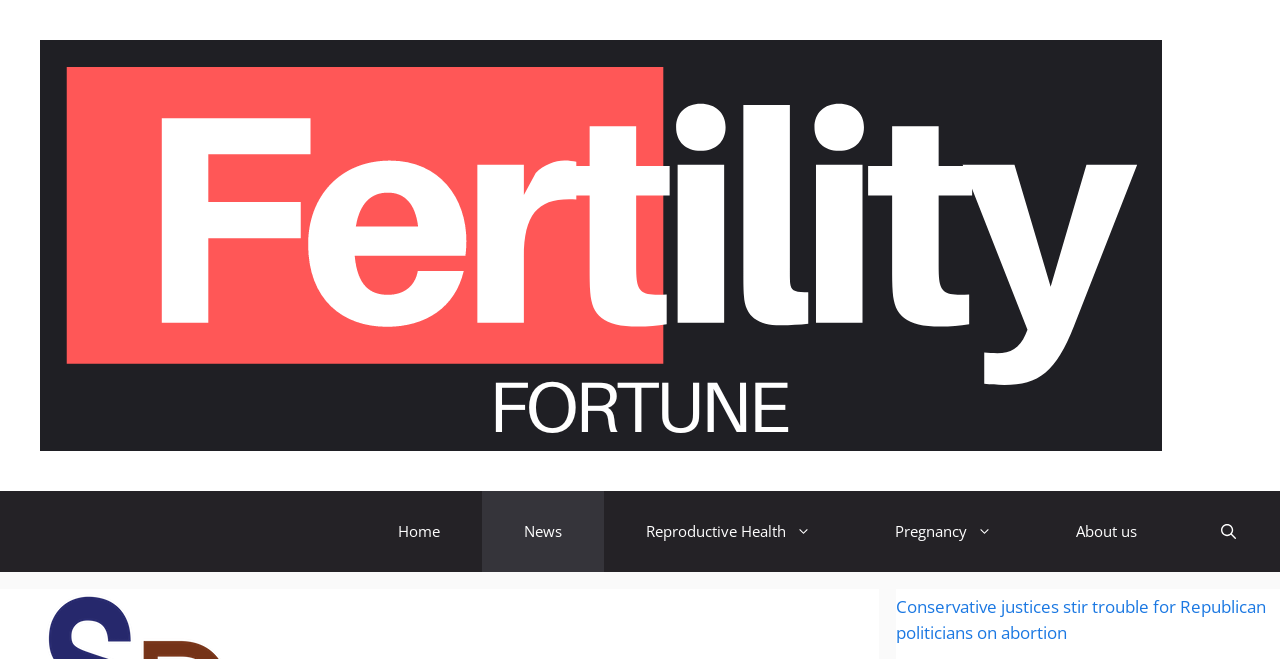Give a detailed account of the webpage.

The webpage is about fertility and reproductive health, with a focus on IVF success. At the top of the page, there is a banner that spans the entire width, containing a link to the website "FERTILITY FORTUNE" and an image with the same name. 

Below the banner, there is a navigation menu with six links: "Home", "News", "Reproductive Health", "Pregnancy", "About us", and "Open Search Bar". These links are aligned horizontally and take up about 90% of the page's width.

Further down, there is a prominent link titled "Conservative justices stir trouble for Republican politicians on abortion", which appears to be a news article or headline. This link is positioned near the bottom of the page, taking up about 30% of the page's width.